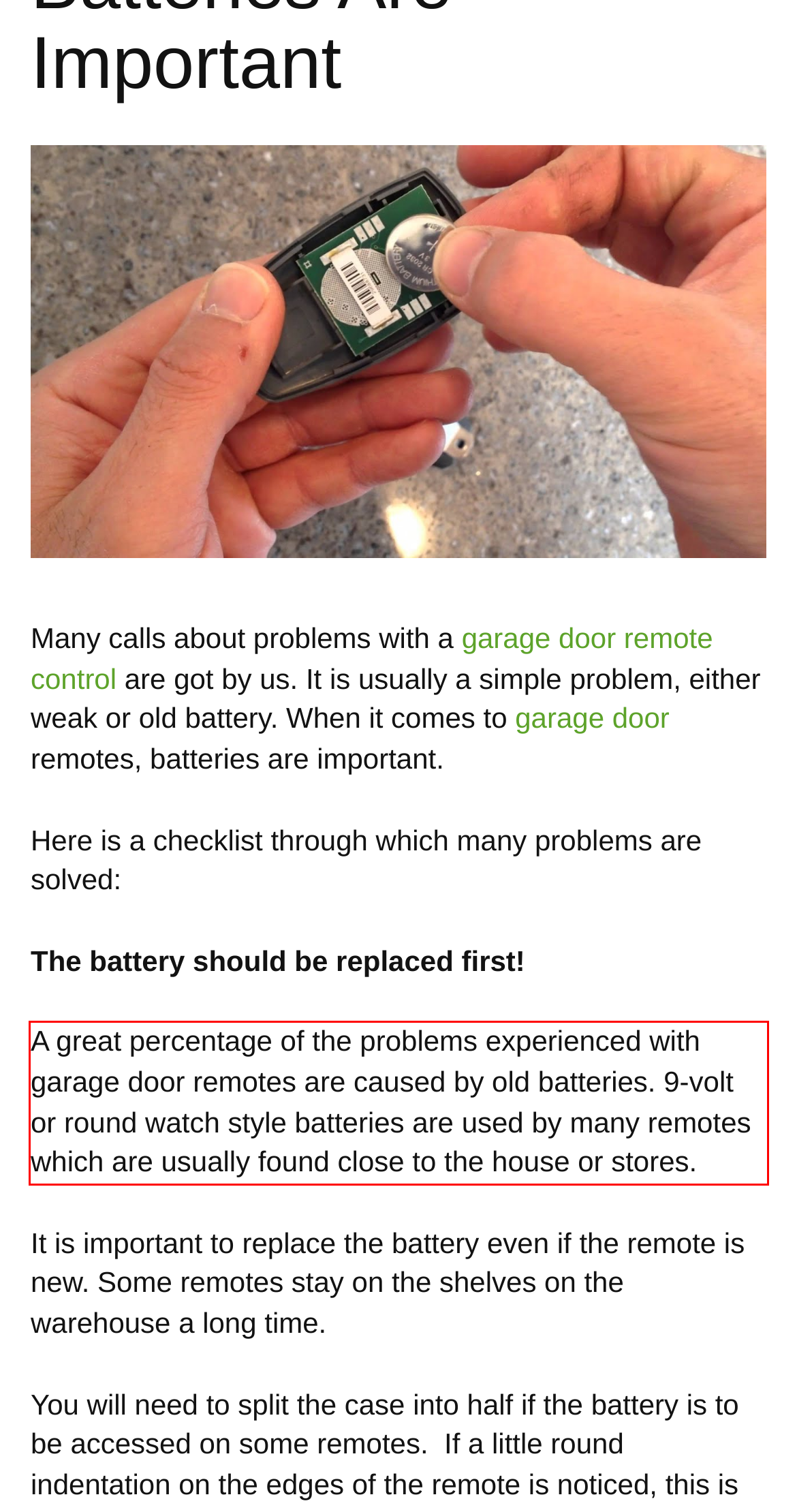Look at the webpage screenshot and recognize the text inside the red bounding box.

A great percentage of the problems experienced with garage door remotes are caused by old batteries. 9-volt or round watch style batteries are used by many remotes which are usually found close to the house or stores.